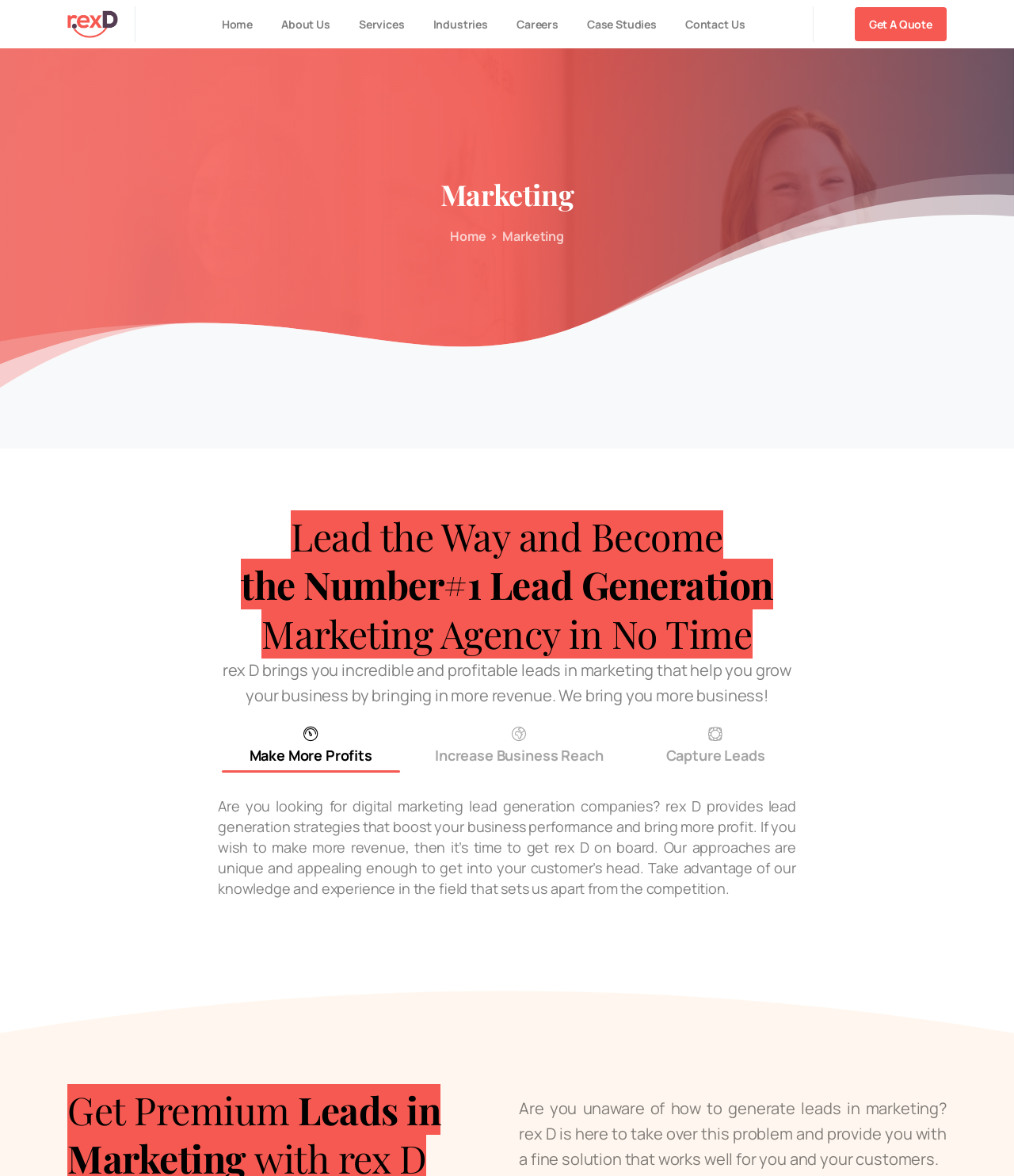Identify the bounding box coordinates necessary to click and complete the given instruction: "Check Careers".

[0.503, 0.005, 0.557, 0.036]